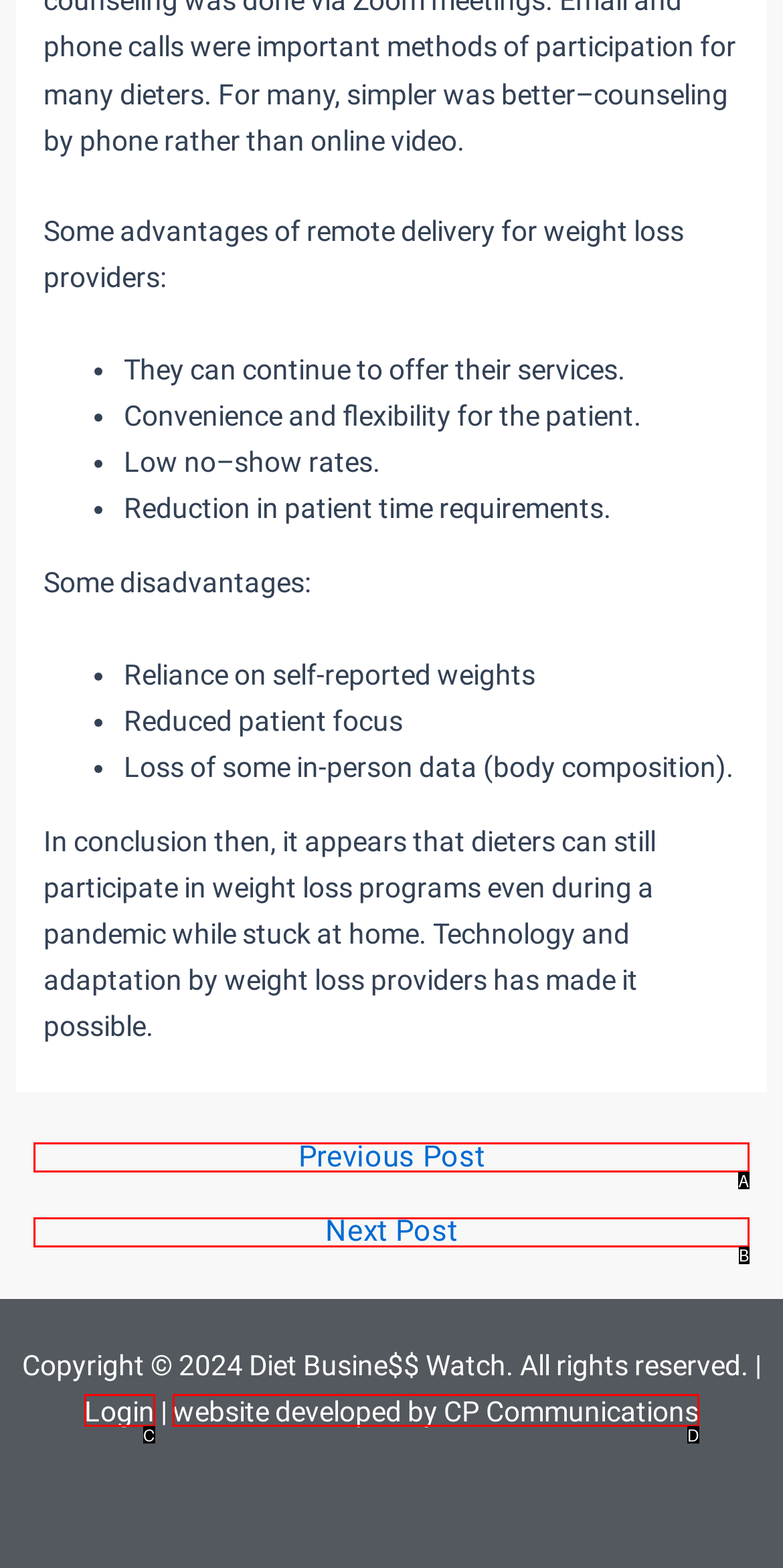Determine which HTML element matches the given description: Login. Provide the corresponding option's letter directly.

C